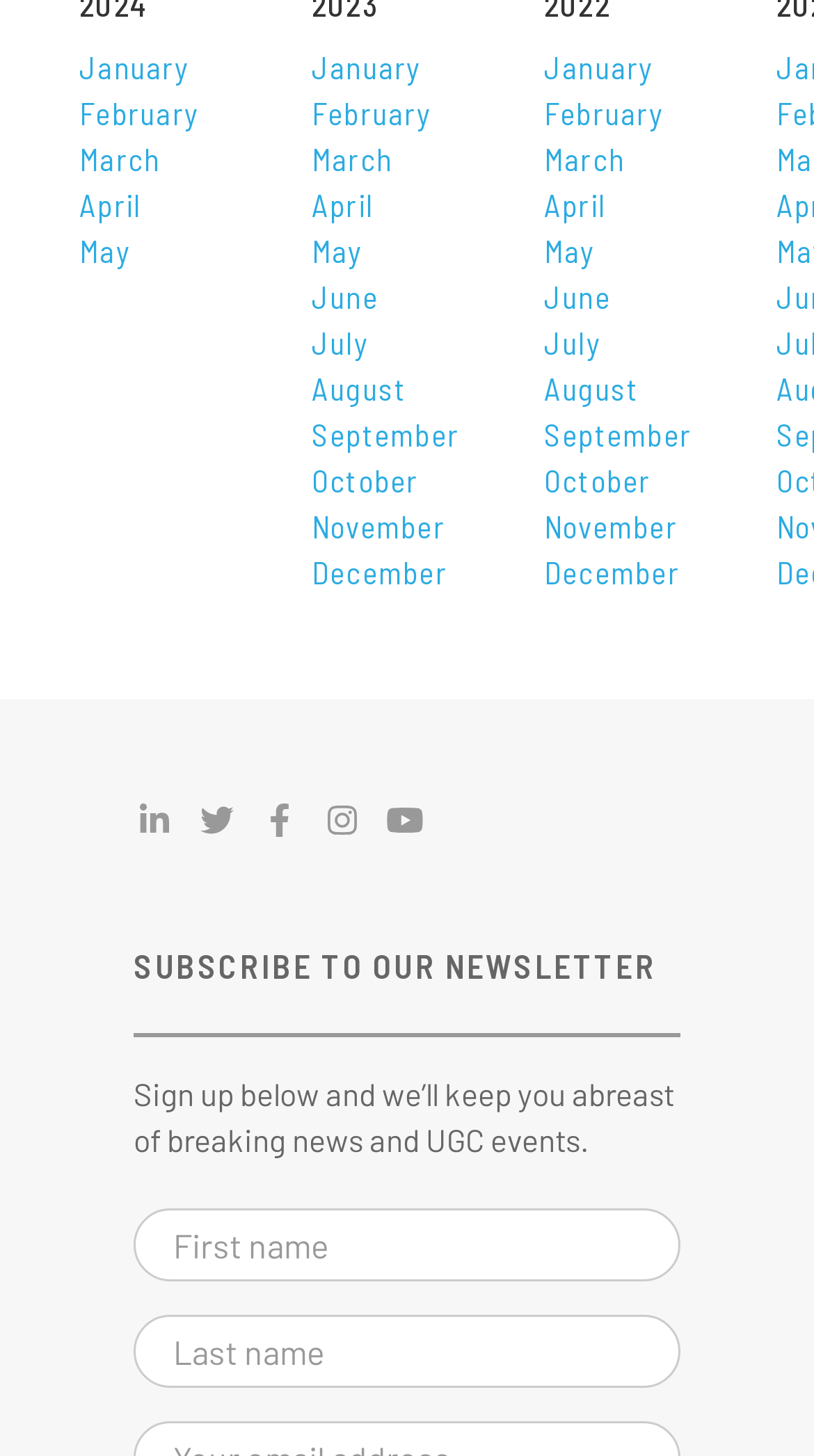Please specify the bounding box coordinates in the format (top-left x, top-left y, bottom-right x, bottom-right y), with values ranging from 0 to 1. Identify the bounding box for the UI component described as follows: name="input_3" placeholder="Last name"

[0.164, 0.904, 0.836, 0.954]